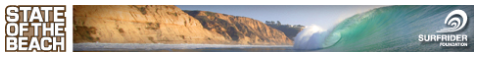Provide a short answer using a single word or phrase for the following question: 
What is the color of the sky?

bright blue